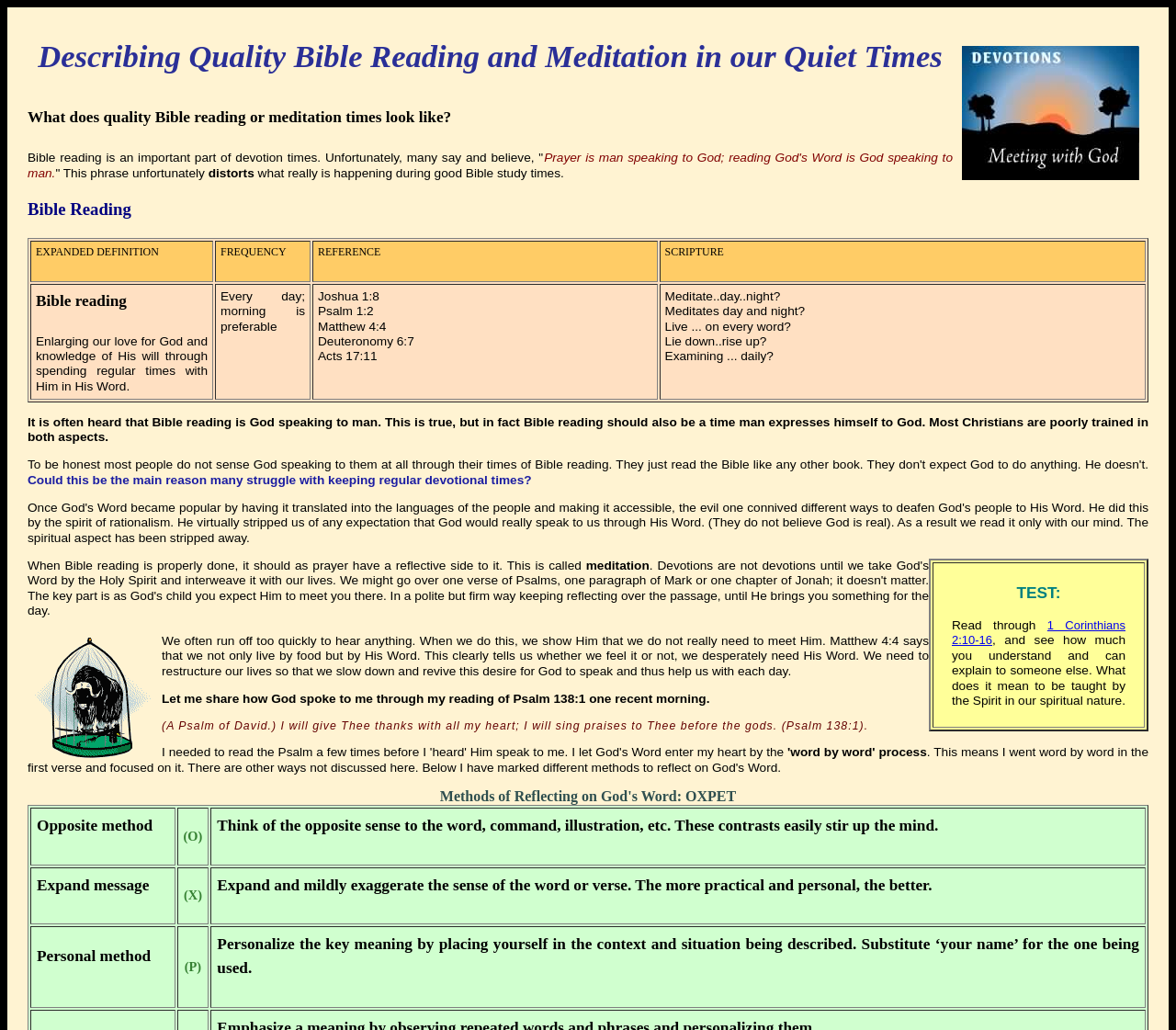Refer to the image and offer a detailed explanation in response to the question: What is the purpose of Bible reading according to the webpage?

The webpage states that Bible reading should be done to enlarge our love for God and knowledge of His will, and provides a table with expanded definitions, frequency, reference, and scripture to support this purpose.